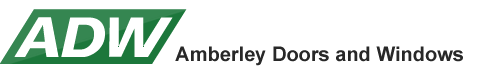What type of font is used for 'Amberley Doors and Windows'?
Carefully analyze the image and provide a thorough answer to the question.

The caption describes the font used for 'Amberley Doors and Windows' as bold and modern, which conveys professionalism and quality, reflecting the company's commitment to providing high-quality products.